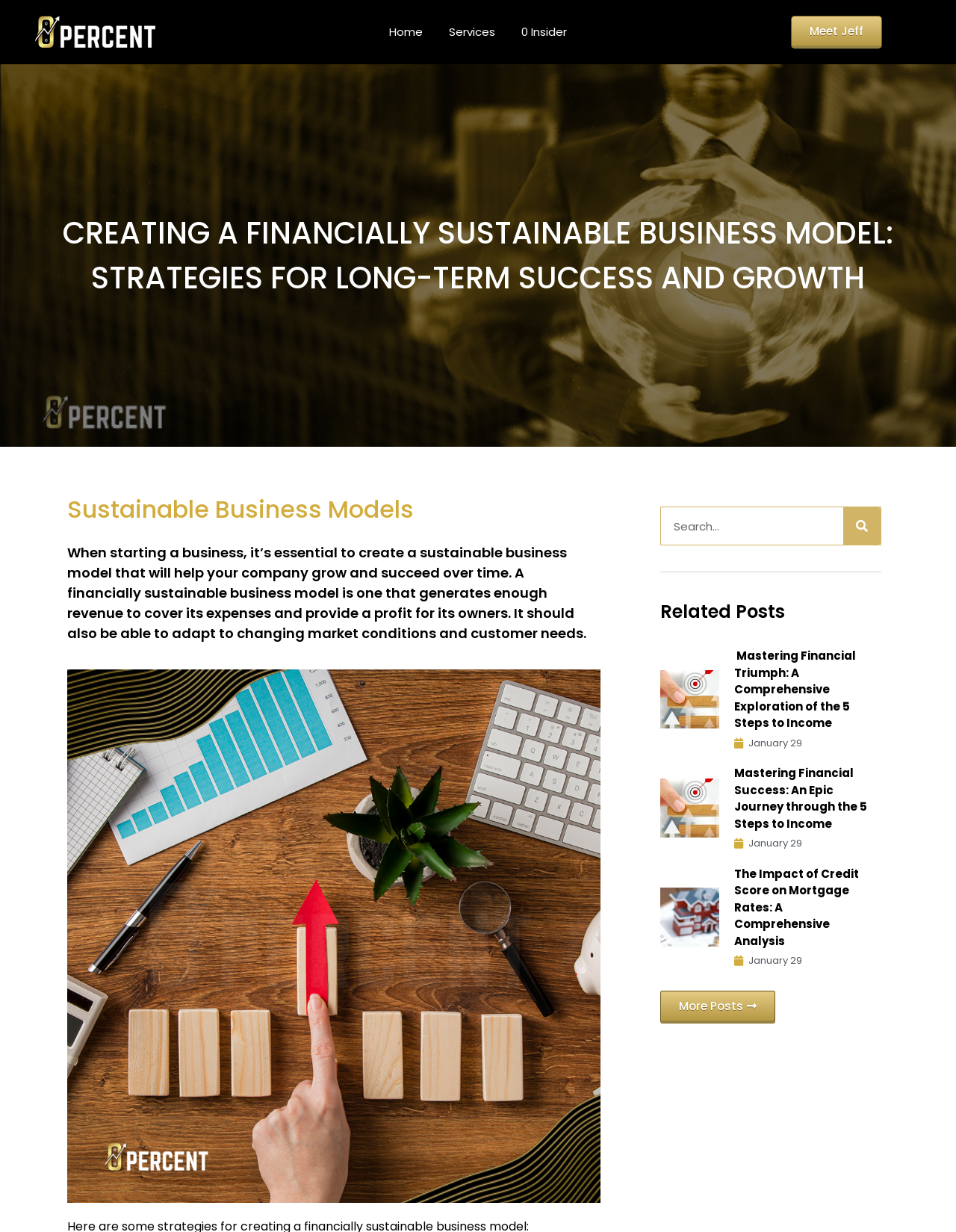Pinpoint the bounding box coordinates of the area that should be clicked to complete the following instruction: "Read the article about Mastering Financial Triumph". The coordinates must be given as four float numbers between 0 and 1, i.e., [left, top, right, bottom].

[0.768, 0.526, 0.914, 0.594]